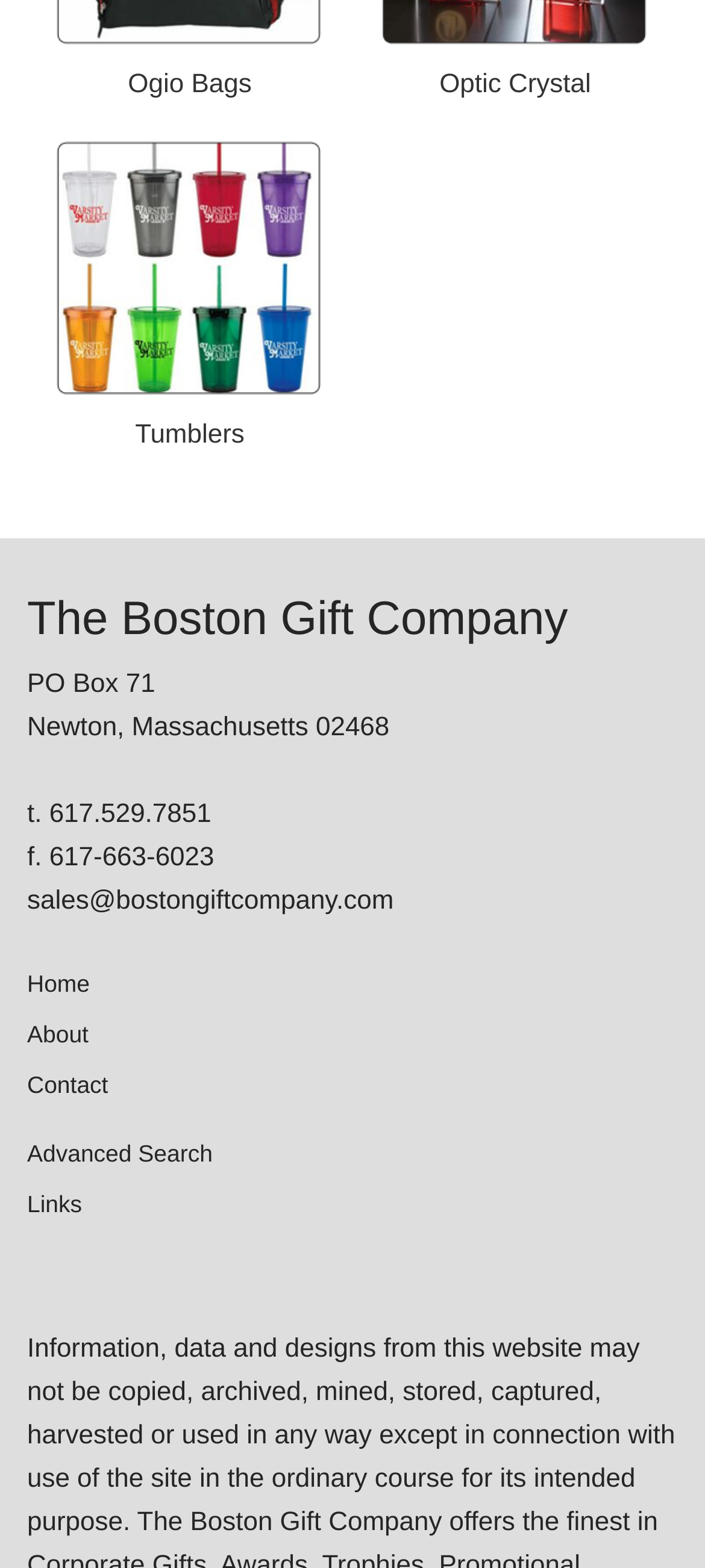What is the phone number?
Using the screenshot, give a one-word or short phrase answer.

617.529.7851